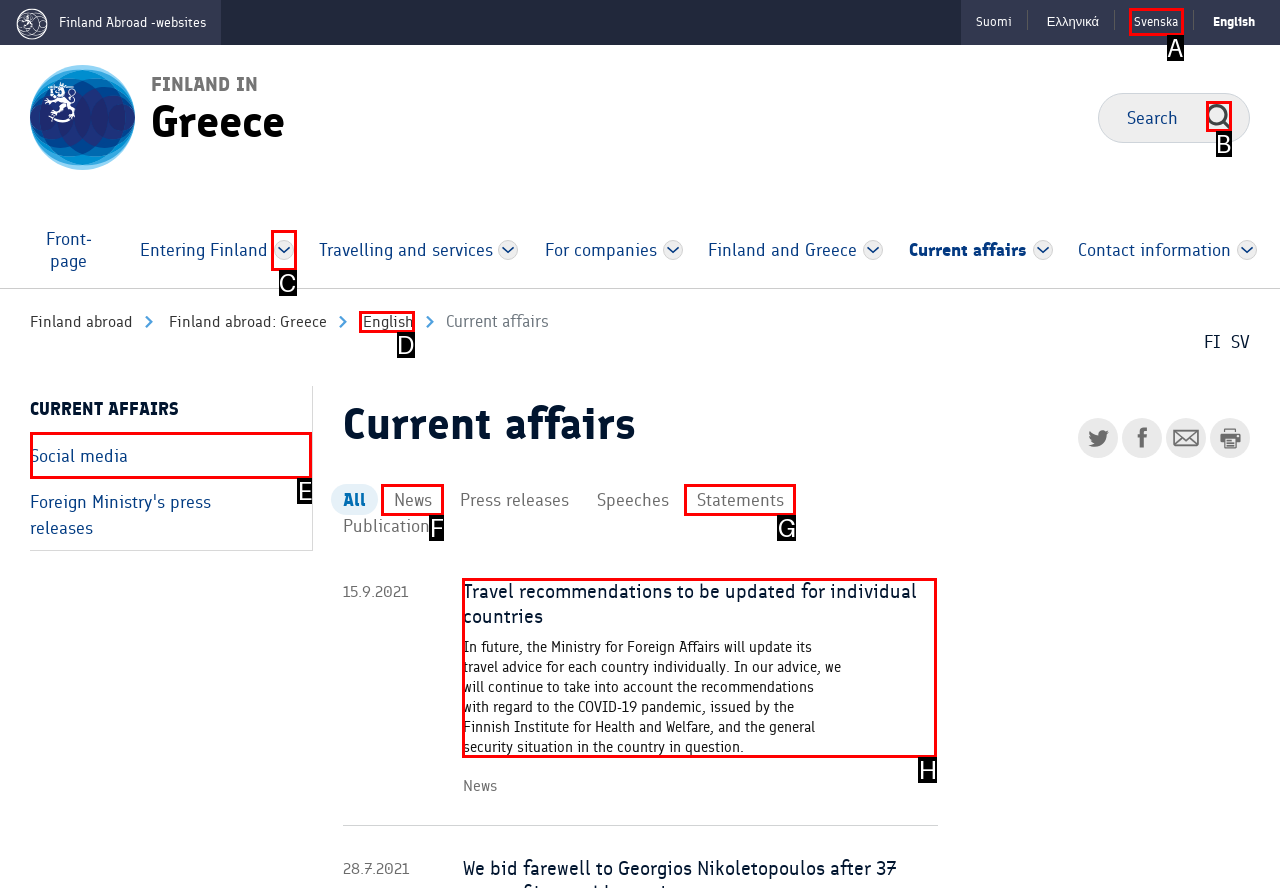Choose the HTML element that should be clicked to accomplish the task: Read the news about travel recommendations. Answer with the letter of the chosen option.

H